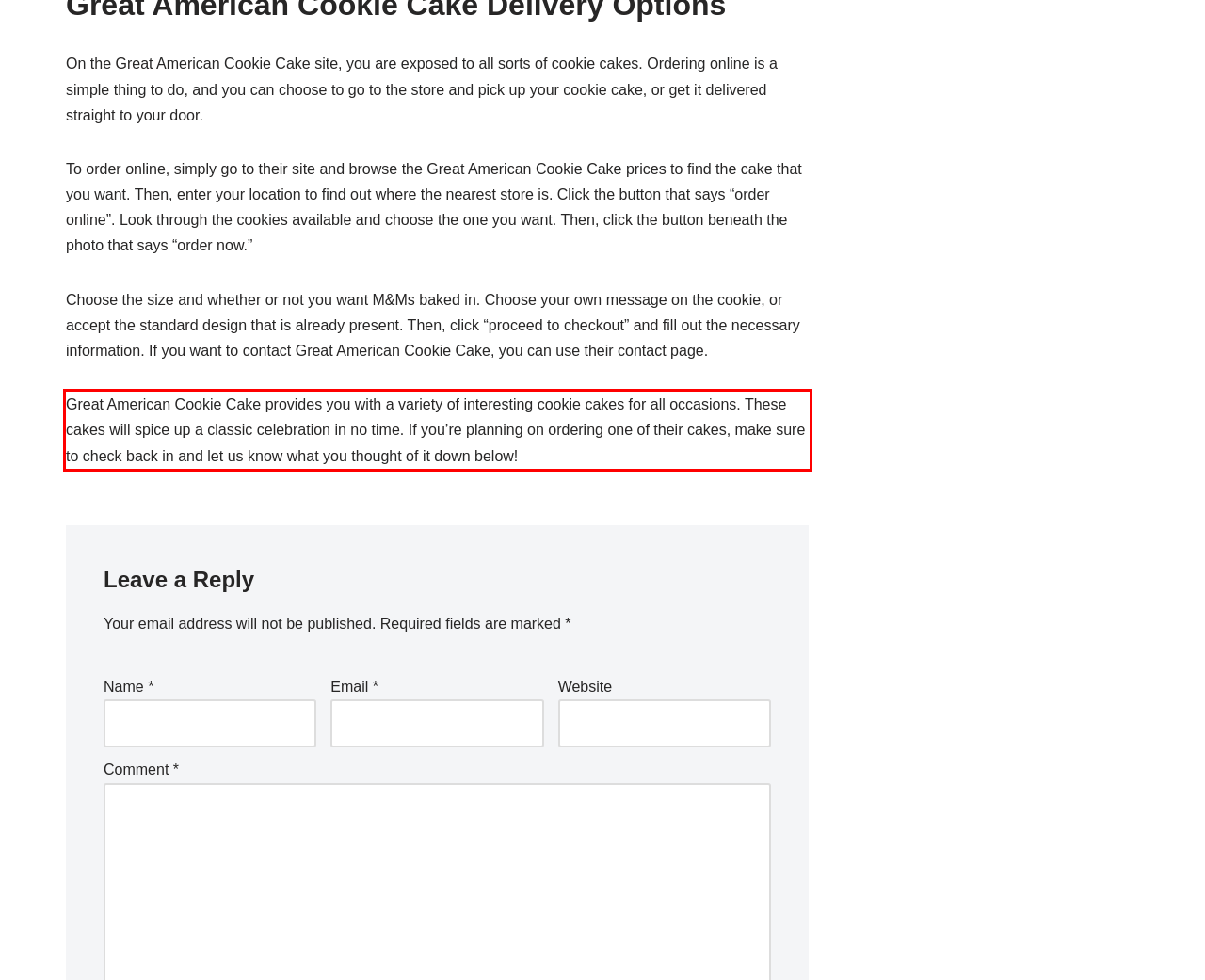Examine the webpage screenshot and use OCR to obtain the text inside the red bounding box.

Great American Cookie Cake provides you with a variety of interesting cookie cakes for all occasions. These cakes will spice up a classic celebration in no time. If you’re planning on ordering one of their cakes, make sure to check back in and let us know what you thought of it down below!